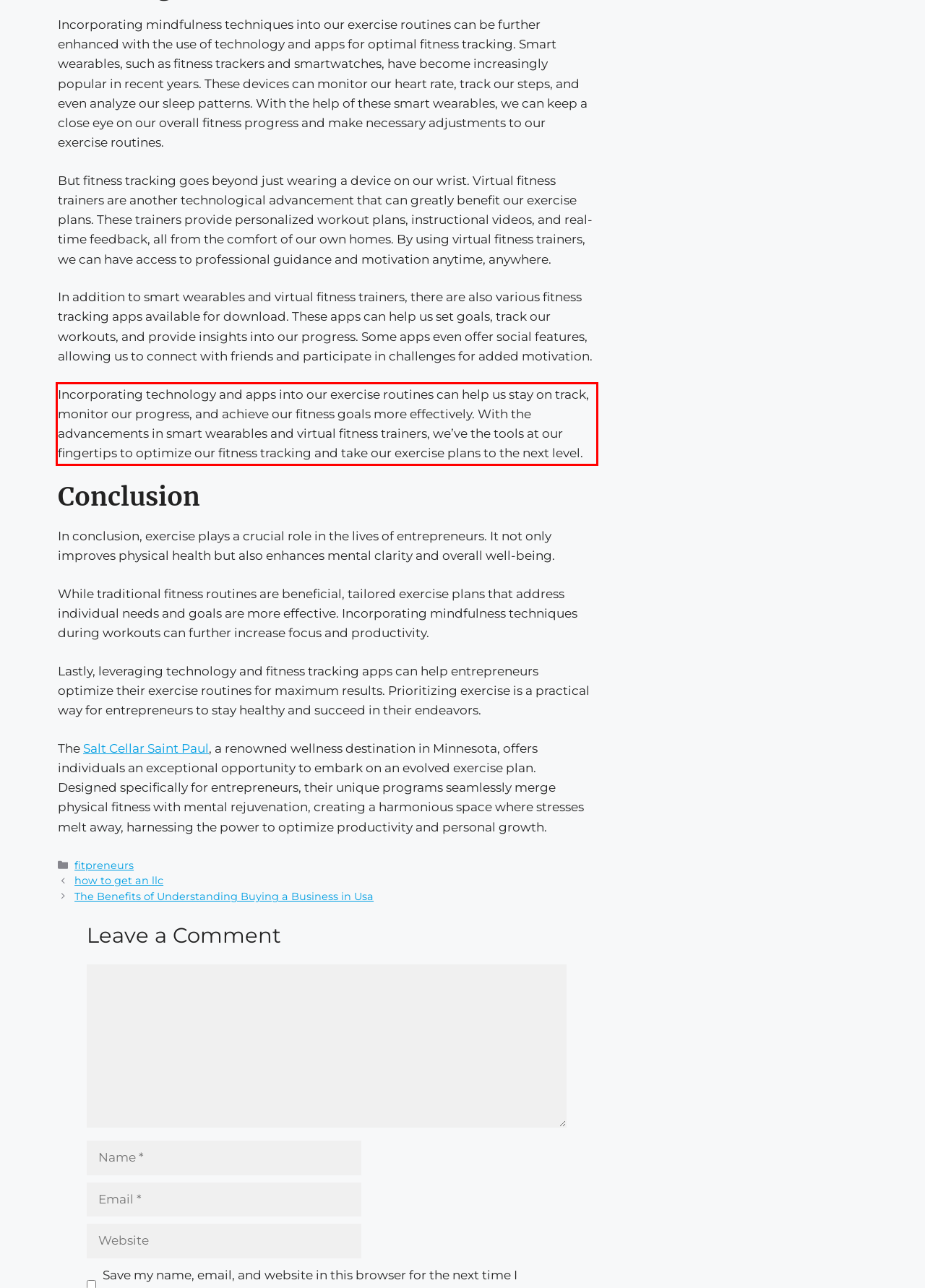You are given a screenshot showing a webpage with a red bounding box. Perform OCR to capture the text within the red bounding box.

Incorporating technology and apps into our exercise routines can help us stay on track, monitor our progress, and achieve our fitness goals more effectively. With the advancements in smart wearables and virtual fitness trainers, we’ve the tools at our fingertips to optimize our fitness tracking and take our exercise plans to the next level.